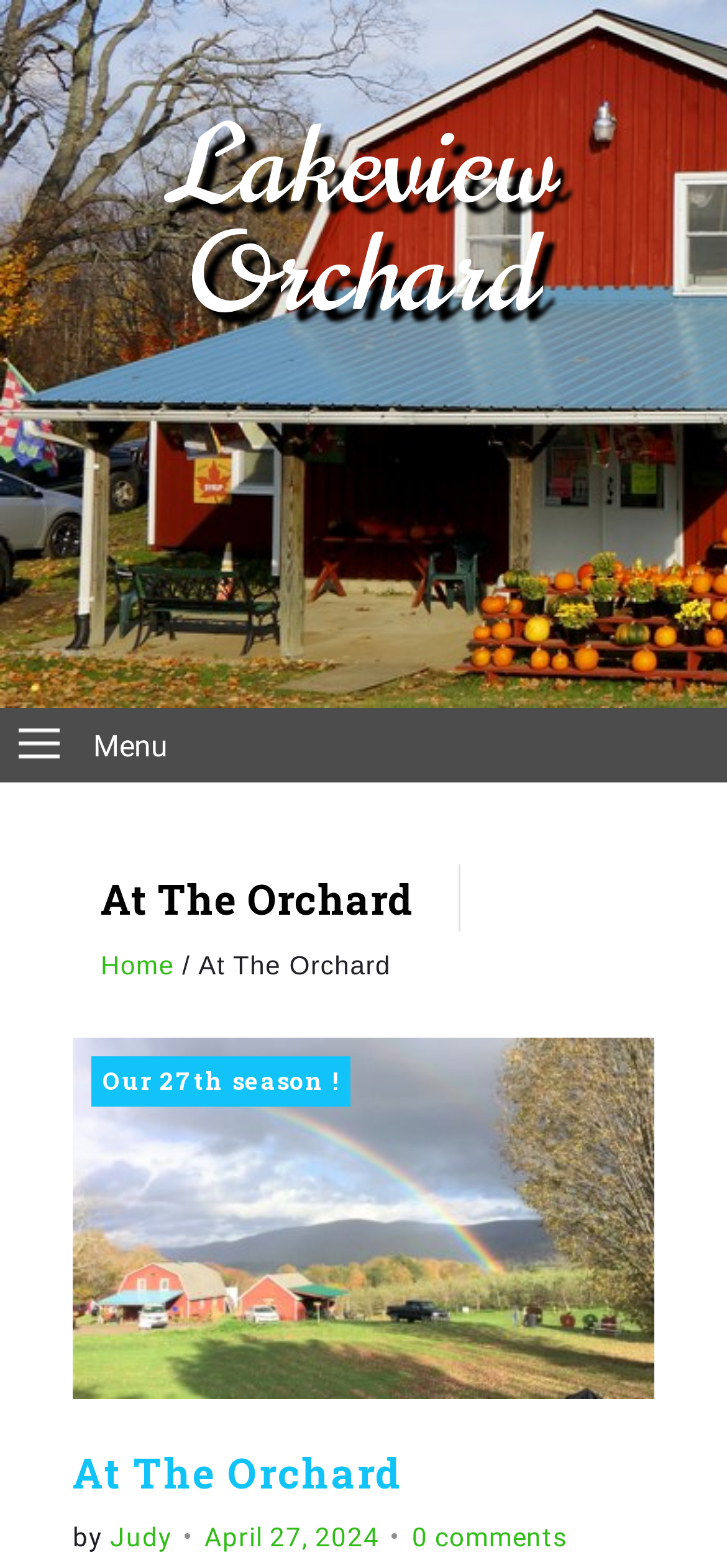What is the name of the orchard?
From the screenshot, supply a one-word or short-phrase answer.

Lakeview Orchard